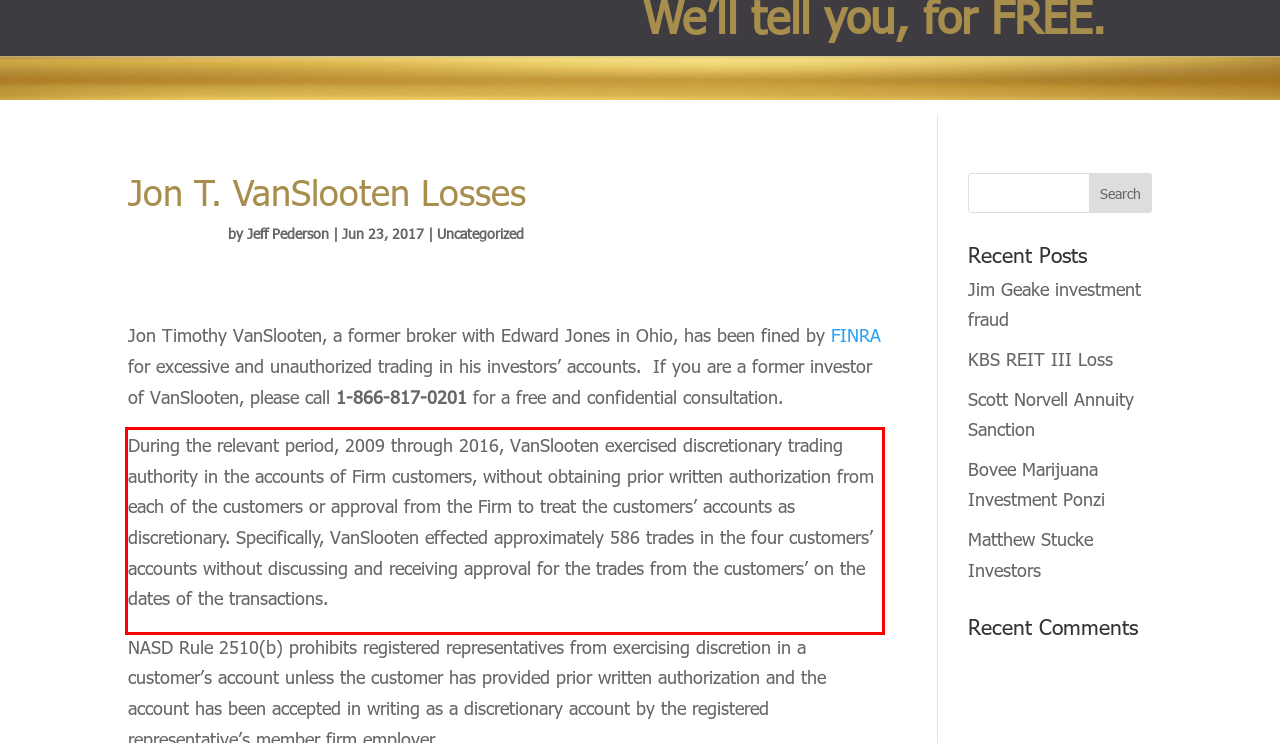Given the screenshot of a webpage, identify the red rectangle bounding box and recognize the text content inside it, generating the extracted text.

During the relevant period, 2009 through 2016, VanSlooten exercised discretionary trading authority in the accounts of Firm customers, without obtaining prior written authorization from each of the customers or approval from the Firm to treat the customers’ accounts as discretionary. Specifically, VanSlooten effected approximately 586 trades in the four customers’ accounts without discussing and receiving approval for the trades from the customers’ on the dates of the transactions.